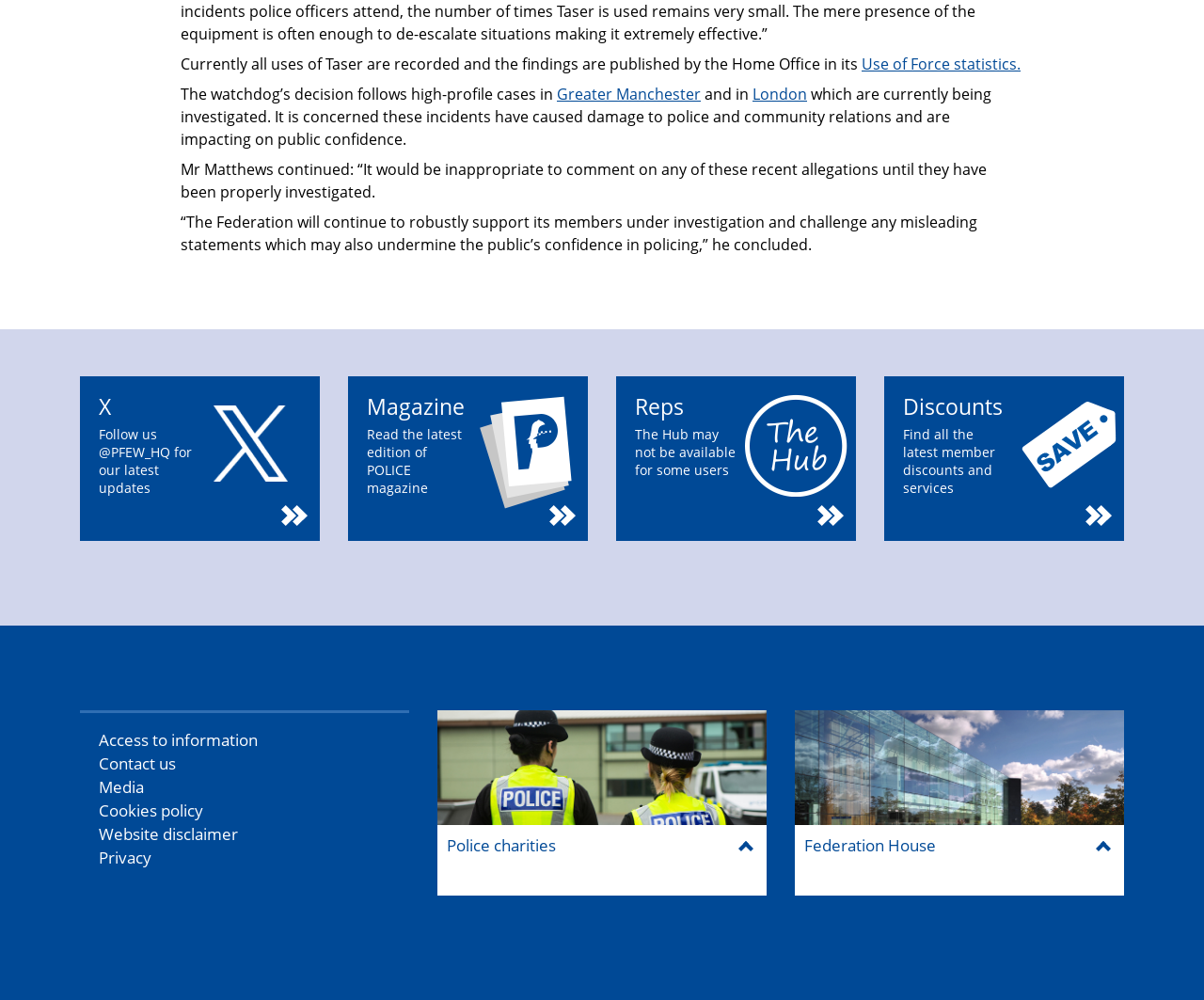Extract the bounding box coordinates for the described element: "Use of Force statistics.". The coordinates should be represented as four float numbers between 0 and 1: [left, top, right, bottom].

[0.716, 0.054, 0.848, 0.075]